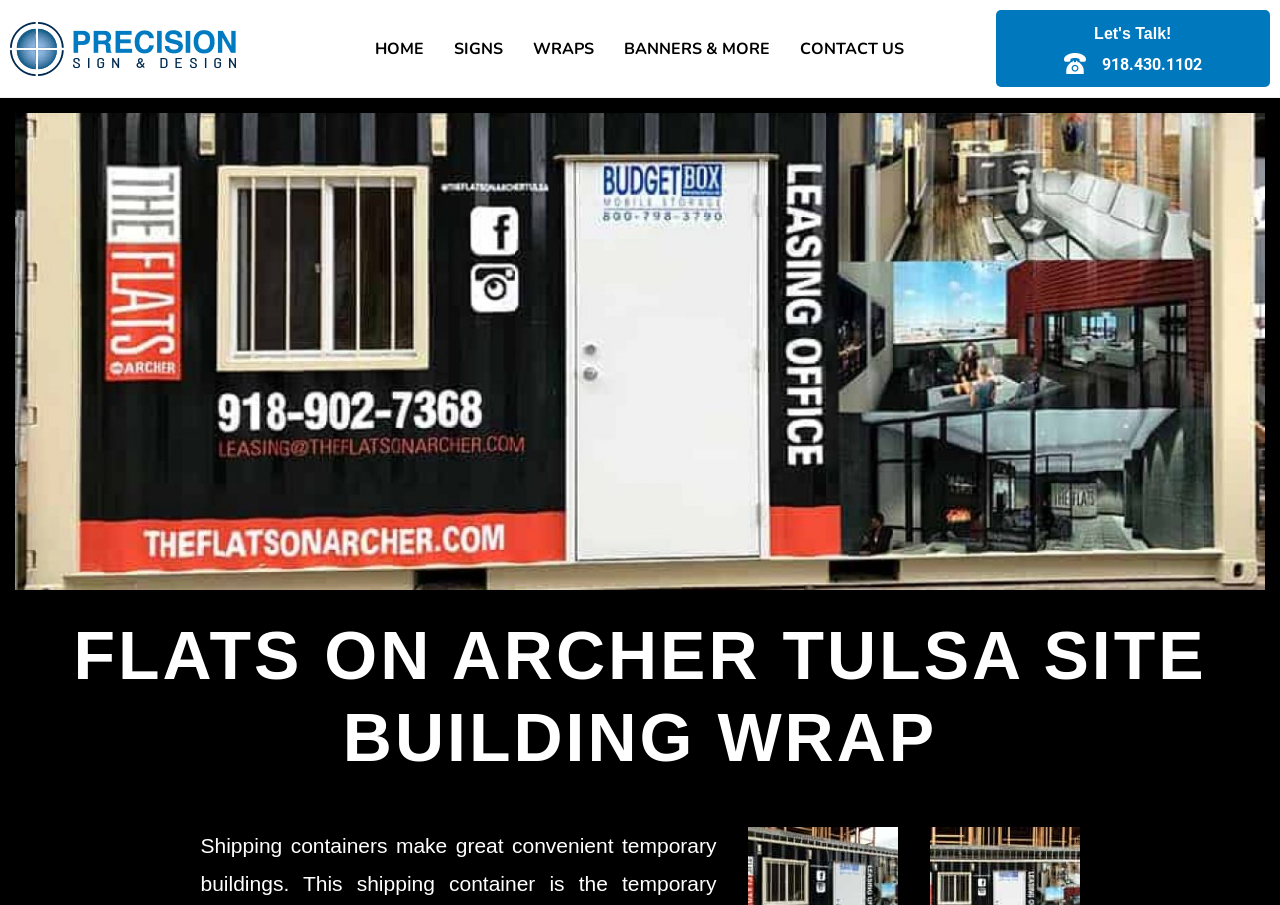Please determine the bounding box coordinates of the element's region to click for the following instruction: "Click the company logo".

[0.008, 0.024, 0.184, 0.084]